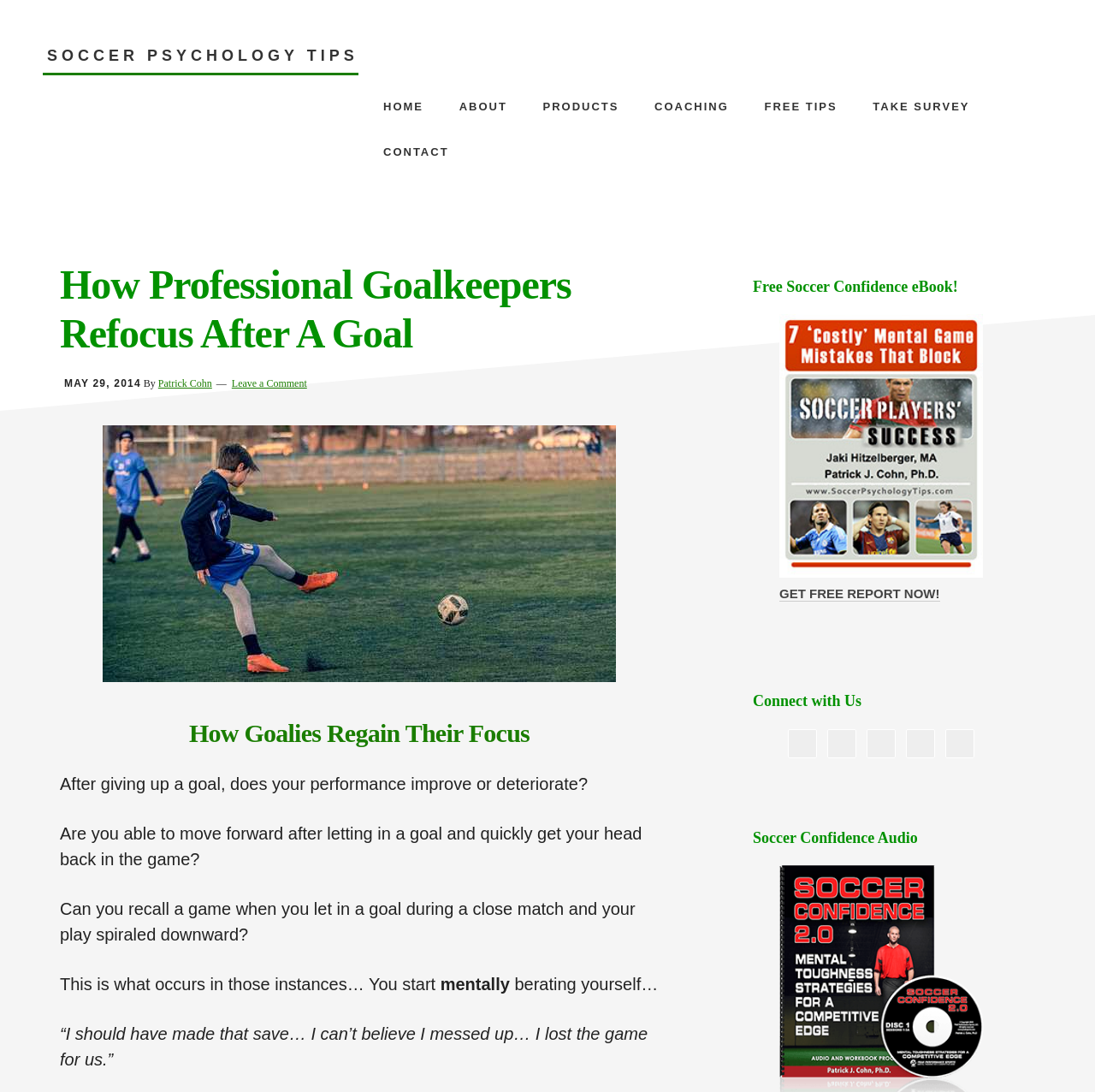Please provide a comprehensive answer to the question based on the screenshot: What is the date of the article?

I found the date by looking at the time element in the article header section, which displays the date 'MAY 29, 2014'.